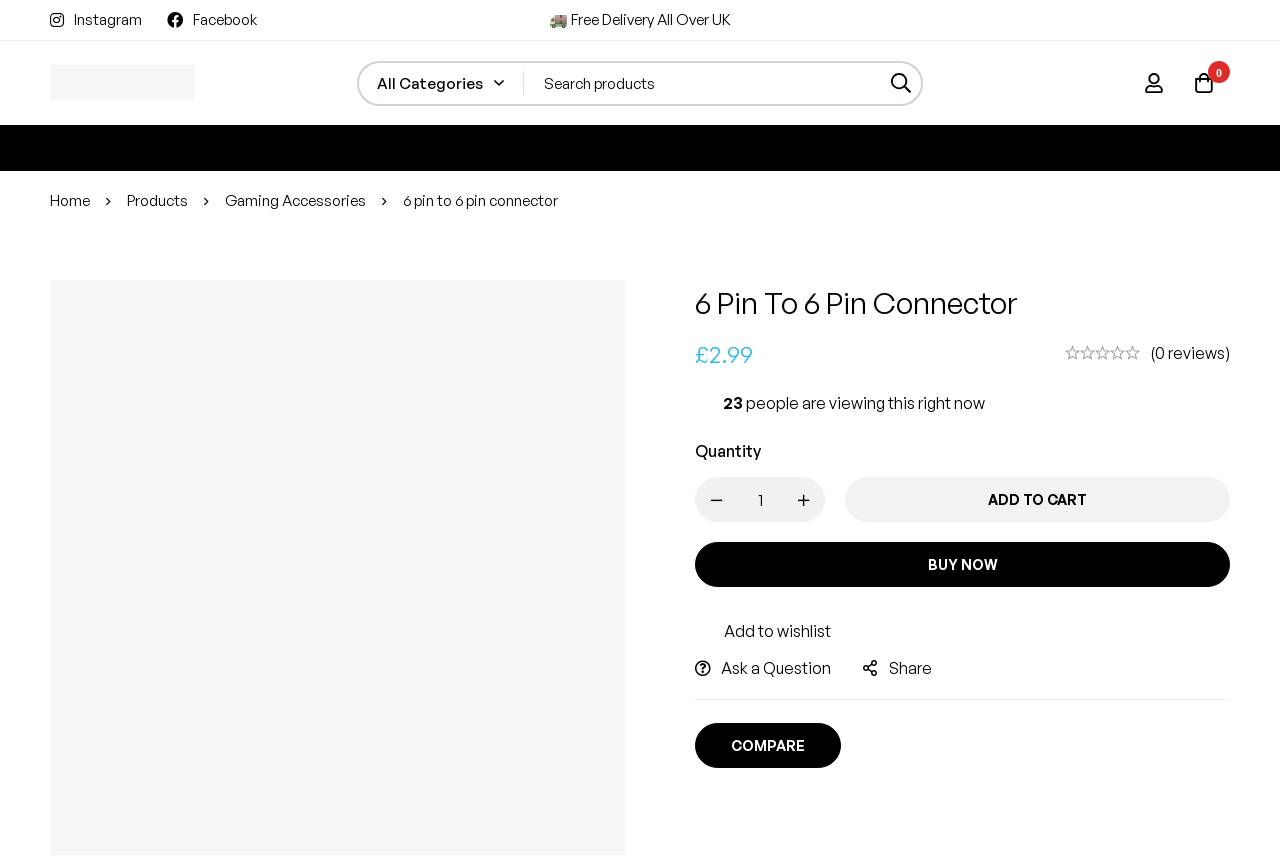Using the information from the screenshot, answer the following question thoroughly:
What are the two options to add the product to the cart?

The two options to add the product to the cart can be found on the webpage, specifically in the section where the product details are displayed. The two buttons 'ADD TO CART' and 'BUY NOW' provide the customer with options to add the product to their cart or to proceed directly to checkout.